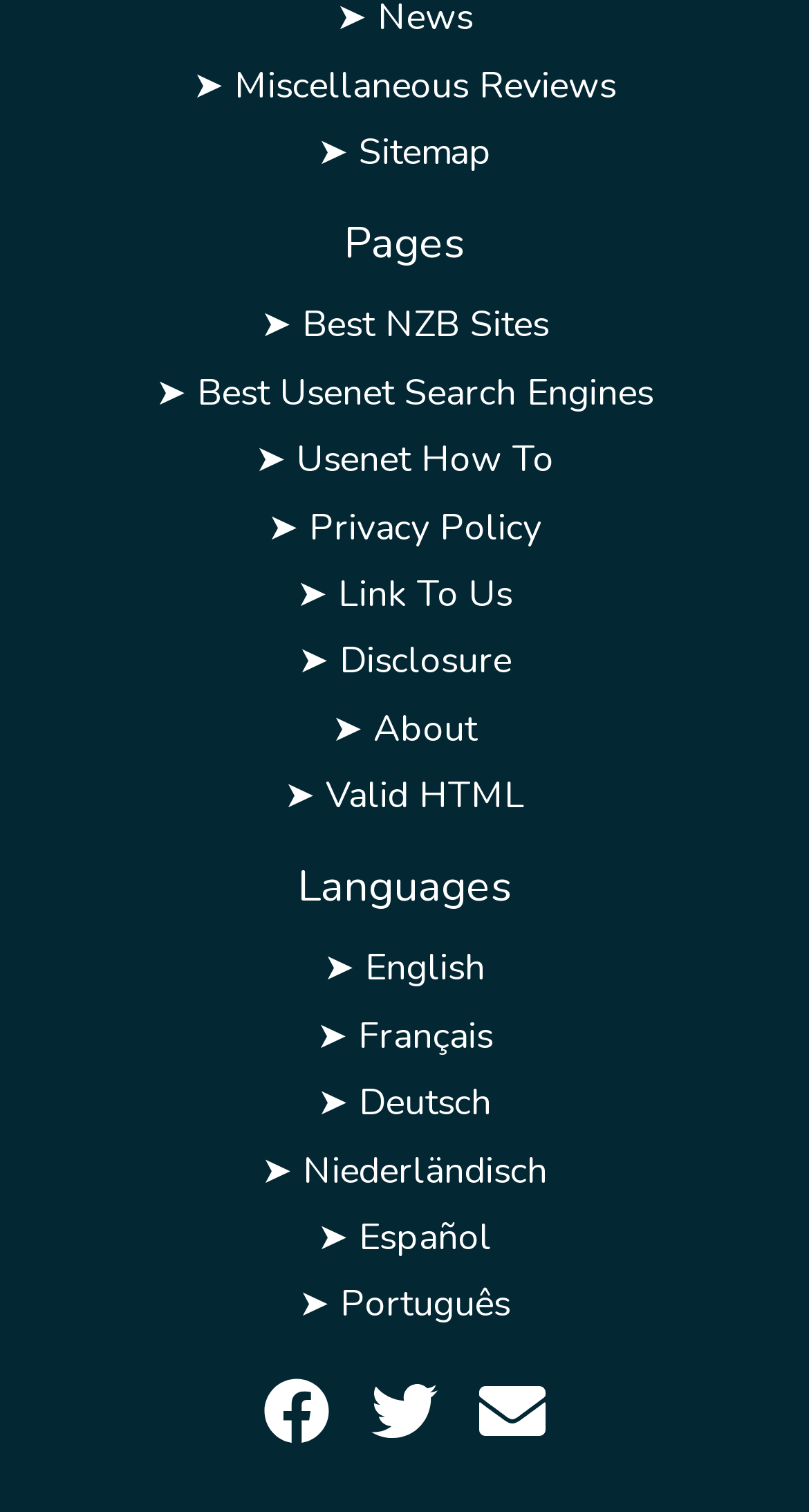Please specify the bounding box coordinates of the region to click in order to perform the following instruction: "Go to Best NZB Sites".

[0.322, 0.198, 0.678, 0.231]